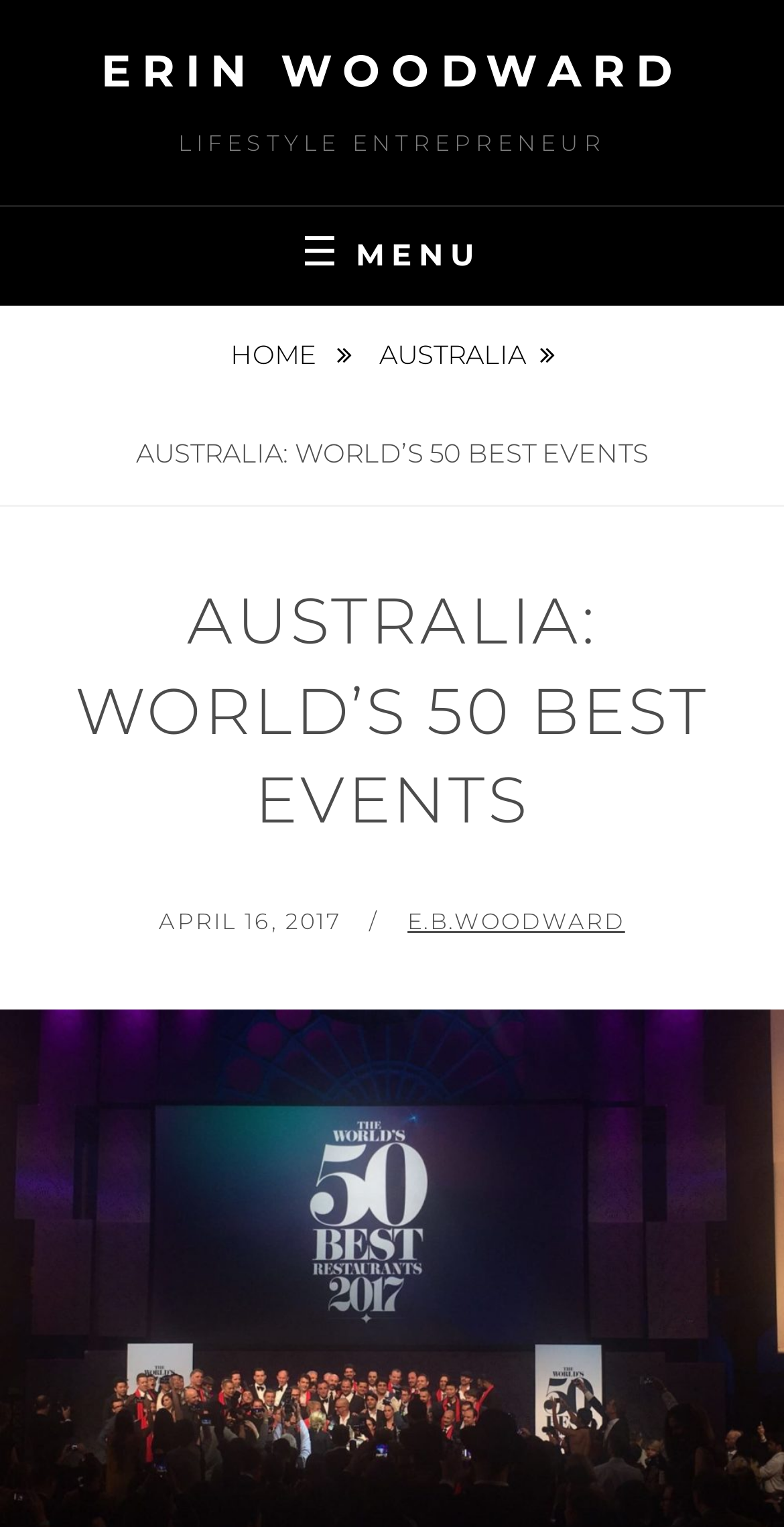Based on the image, please elaborate on the answer to the following question:
What is the category of the article?

I found the category by looking at the top section of the webpage, where it says 'LIFESTYLE ENTREPRENEUR' in a heading element.